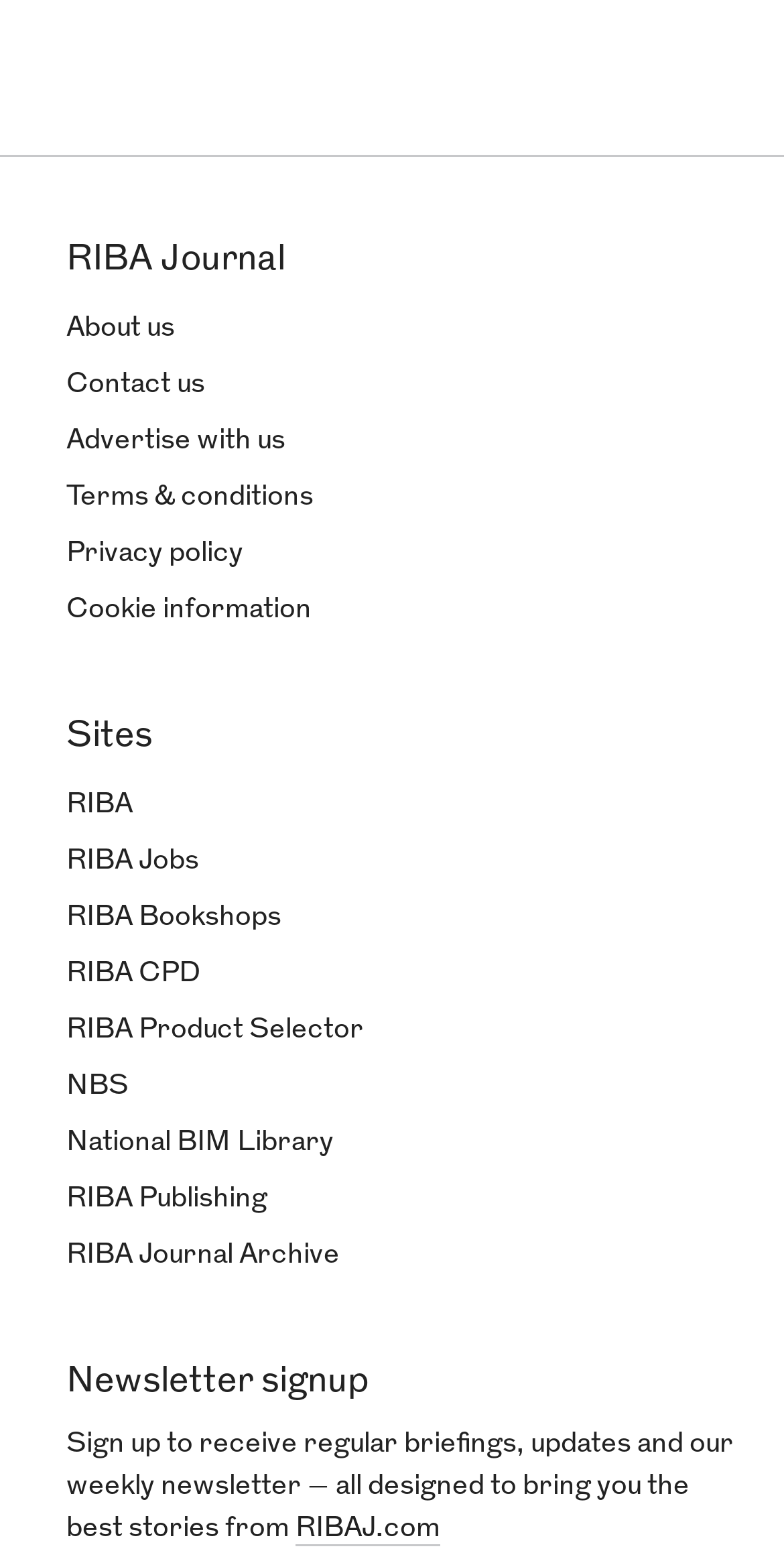Please identify the bounding box coordinates of the element that needs to be clicked to perform the following instruction: "read terms and conditions".

[0.085, 0.308, 0.4, 0.327]